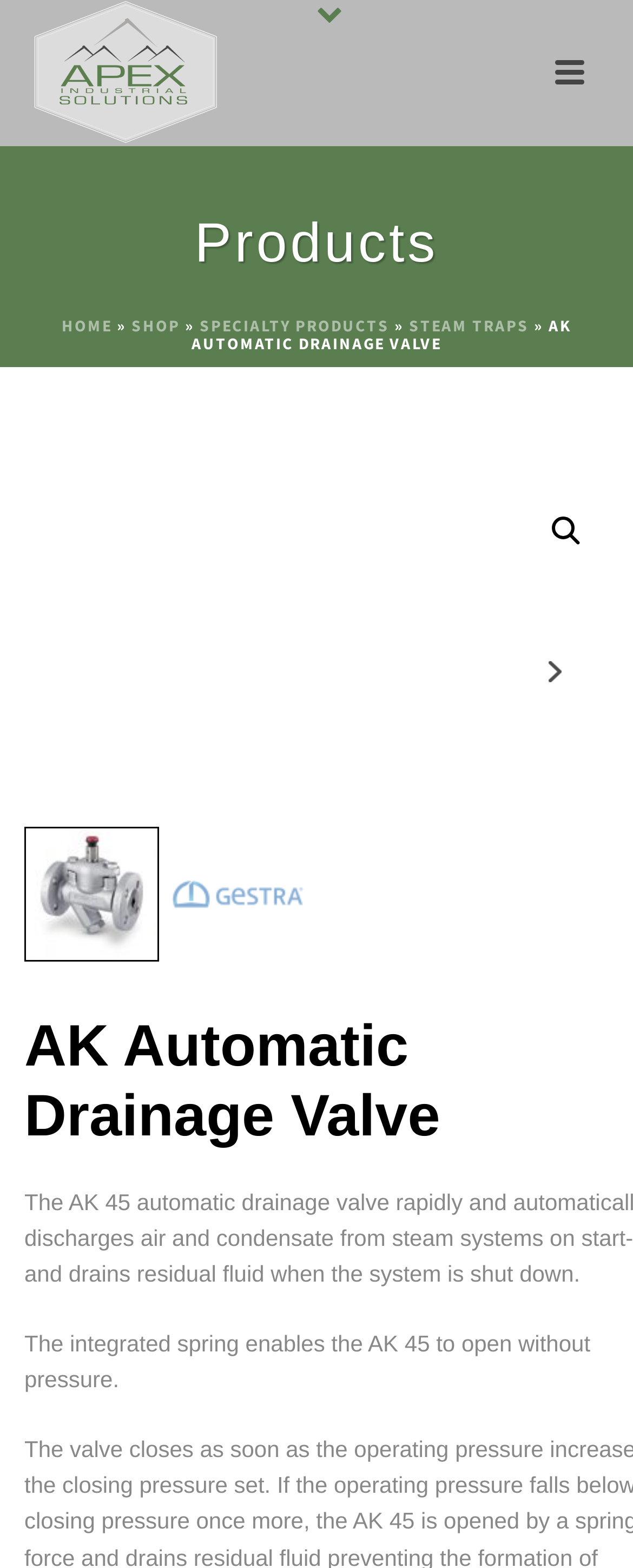Describe every aspect of the webpage comprehensively.

The webpage is about the AK Automatic Drainage Valve, a product offered by Apex Industrial Solutions. At the top of the page, there is a logo image and a banner image with the text "Your trusted source for all essential parts of your plant." Below the banner, there is a navigation menu with links to "HOME", "SHOP", "SPECIALTY PRODUCTS", and "STEAM TRAPS". 

To the right of the navigation menu, there is a heading "Products" and a title "AK AUTOMATIC DRAINAGE VALVE" with a search icon and a link to the product page. Below the title, there is a large image of the AK Automatic Drainage Valve, which takes up most of the width of the page. 

On the left side of the image, there are two smaller images, one of which is also of the AK Automatic Drainage Valve. Below the images, there is a link to the next page and a heading "AK Automatic Drainage Valve" in a larger font. 

The main content of the page is a paragraph of text that describes the product, stating that "The integrated spring enables the AK 45 to open without pressure." At the bottom right of the page, there is a link and a small image, but their purposes are unclear. Overall, the page is focused on showcasing the AK Automatic Drainage Valve and providing some basic information about it.